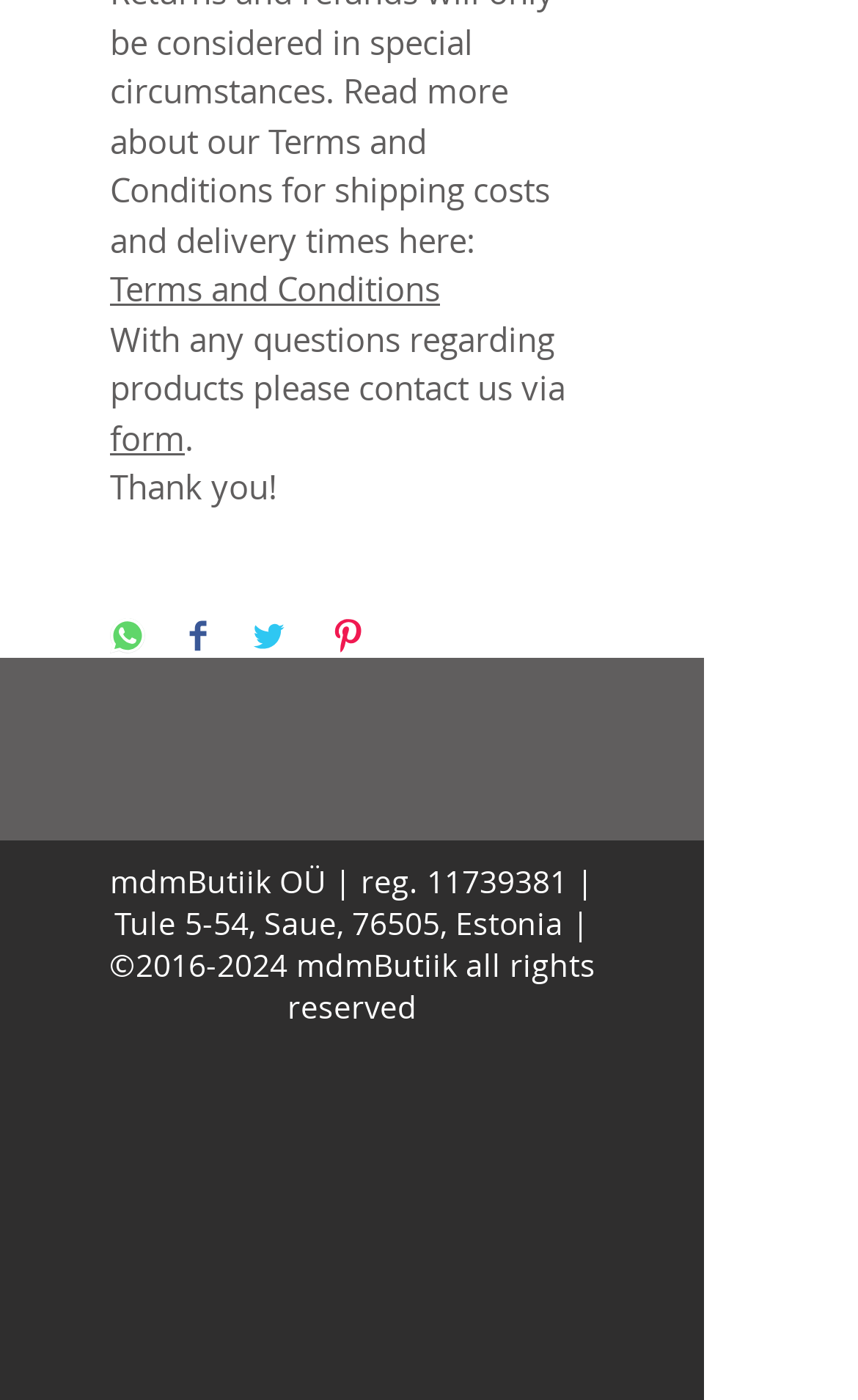Specify the bounding box coordinates of the element's region that should be clicked to achieve the following instruction: "Contact us via form". The bounding box coordinates consist of four float numbers between 0 and 1, in the format [left, top, right, bottom].

[0.128, 0.297, 0.215, 0.328]